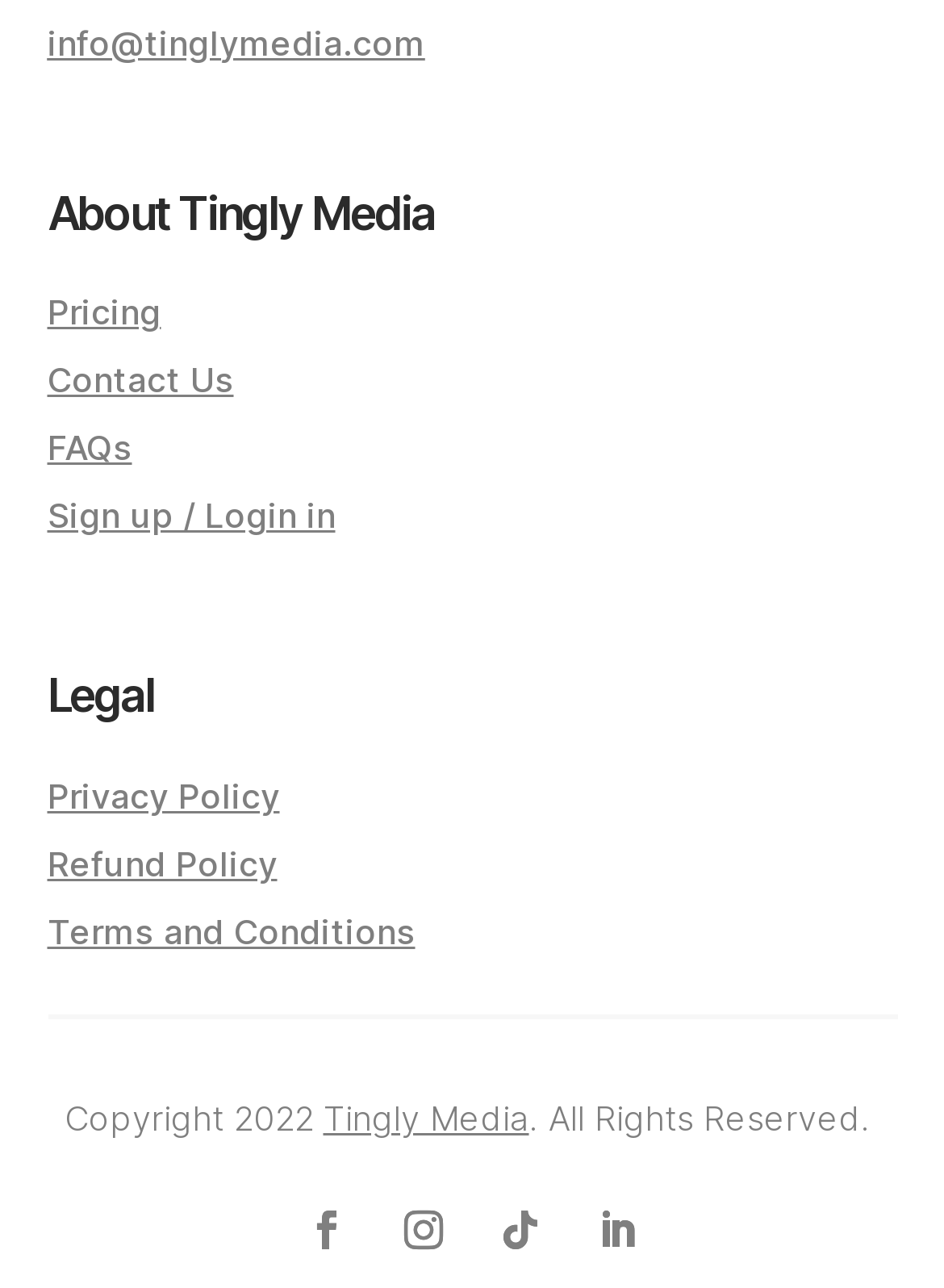Locate the bounding box coordinates of the clickable part needed for the task: "check comments on The Loan Report: 2022-23 Season Review".

None